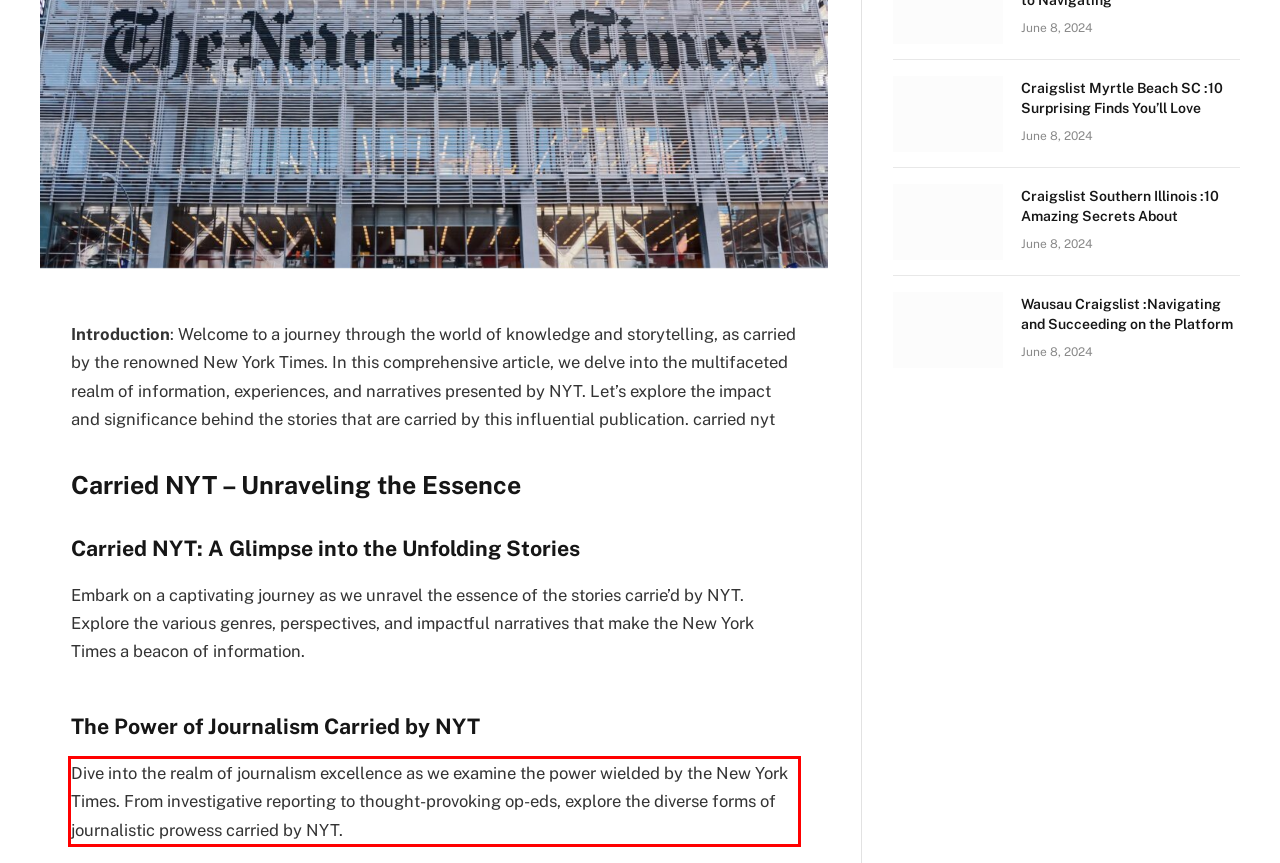Please look at the screenshot provided and find the red bounding box. Extract the text content contained within this bounding box.

Dive into the realm of journalism excellence as we examine the power wielded by the New York Times. From investigative reporting to thought-provoking op-eds, explore the diverse forms of journalistic prowess carried by NYT.